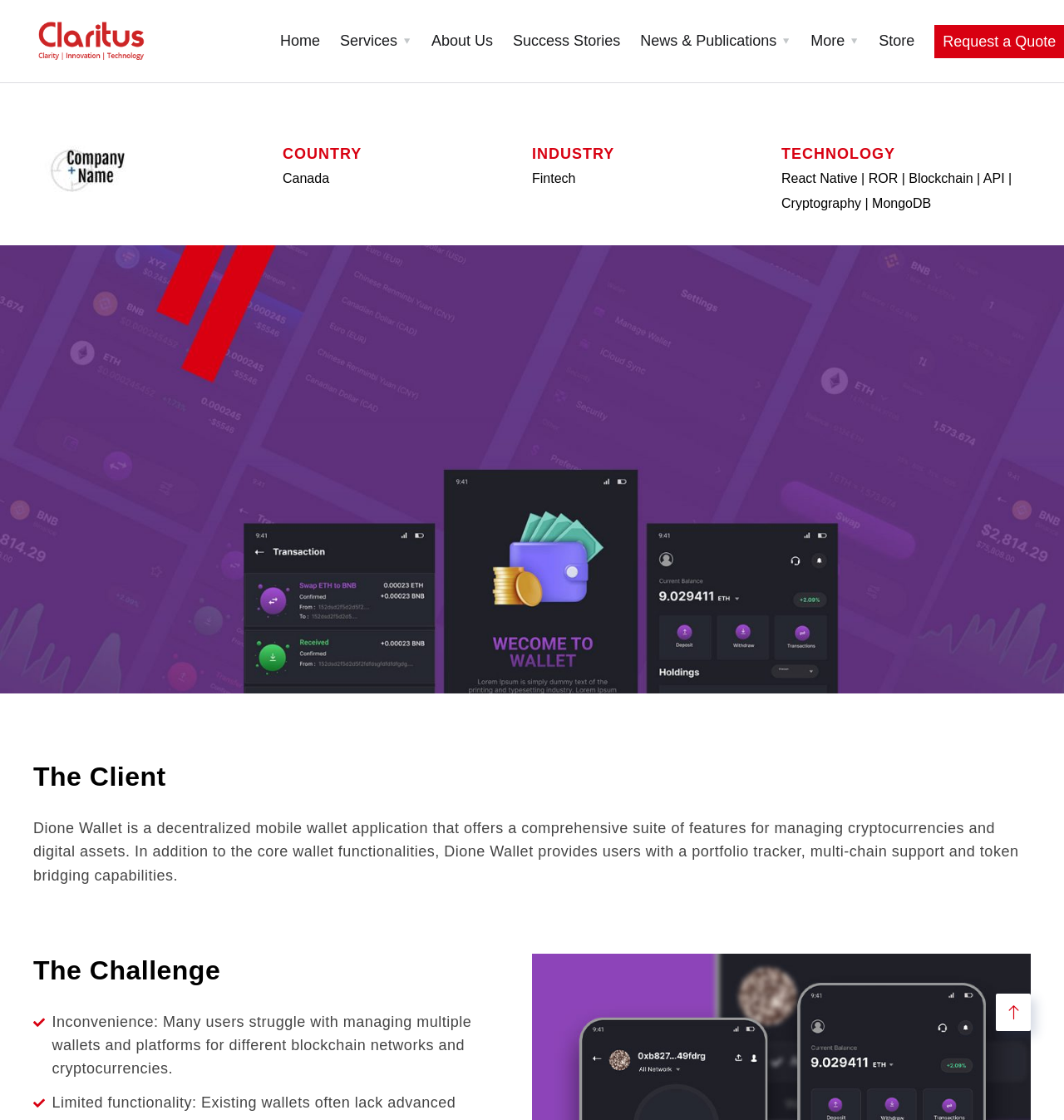Provide the bounding box coordinates of the area you need to click to execute the following instruction: "Click on Request a Quote".

[0.886, 0.0, 0.992, 0.074]